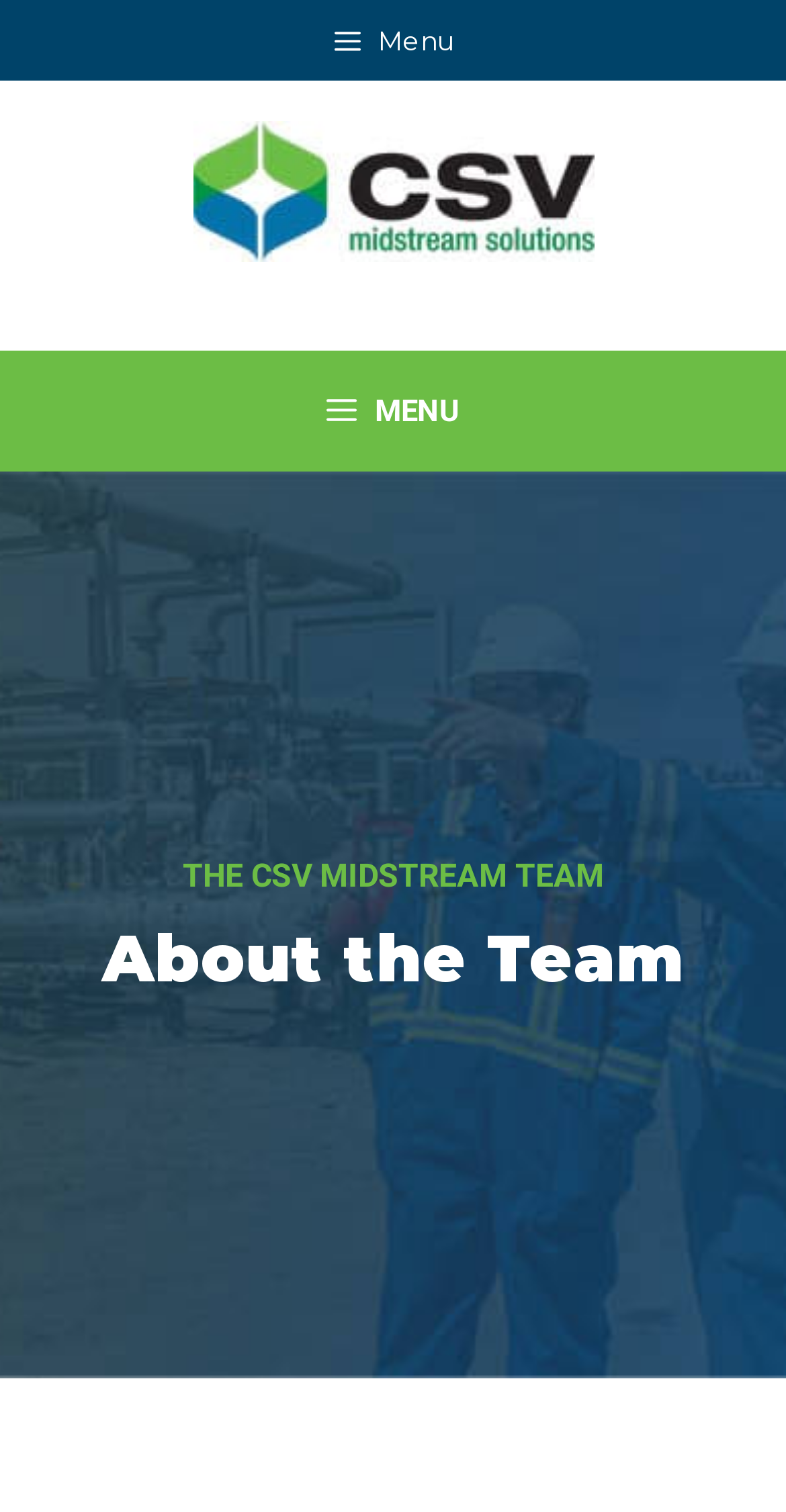What is the primary navigation menu?
Please provide a detailed and thorough answer to the question.

The primary navigation menu is located below the banner section and is represented by a button labeled 'MENU'. This button is not expanded by default, but it controls the primary menu.